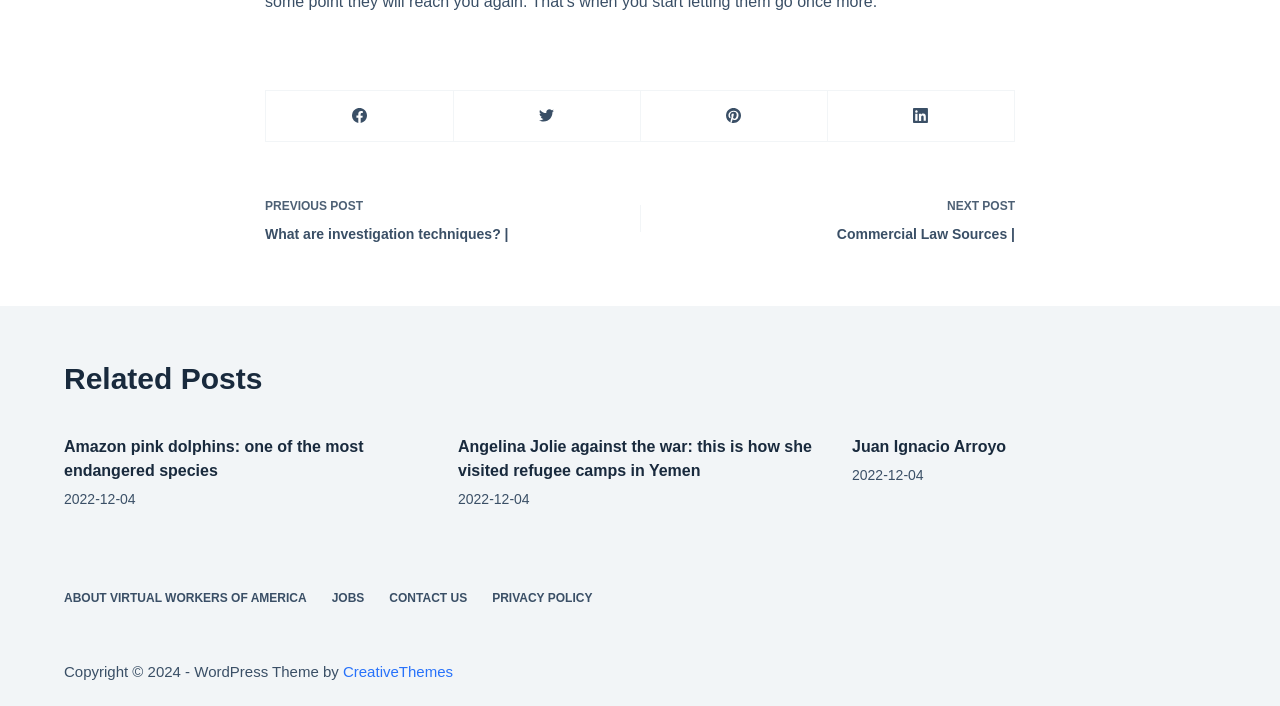Given the following UI element description: "Privacy Policy", find the bounding box coordinates in the webpage screenshot.

[0.375, 0.837, 0.473, 0.859]